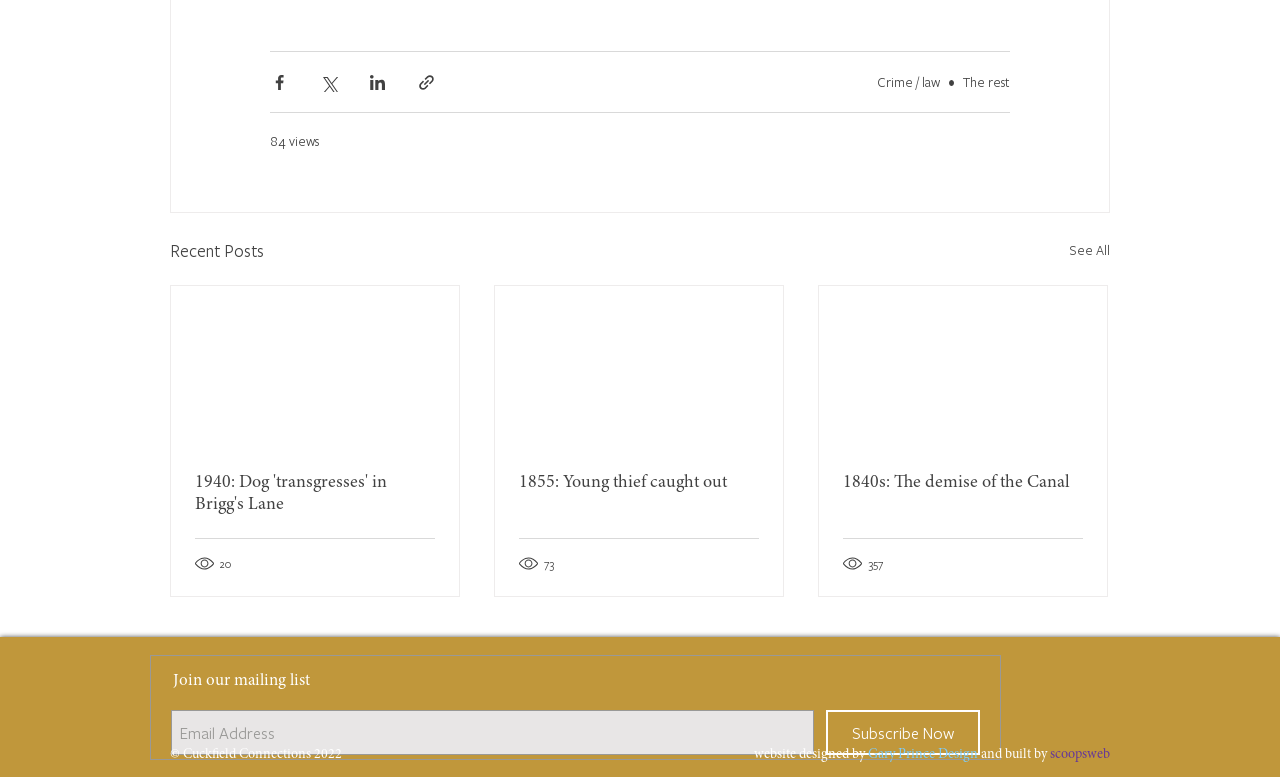Determine the bounding box coordinates of the target area to click to execute the following instruction: "Subscribe Now."

[0.645, 0.914, 0.766, 0.972]